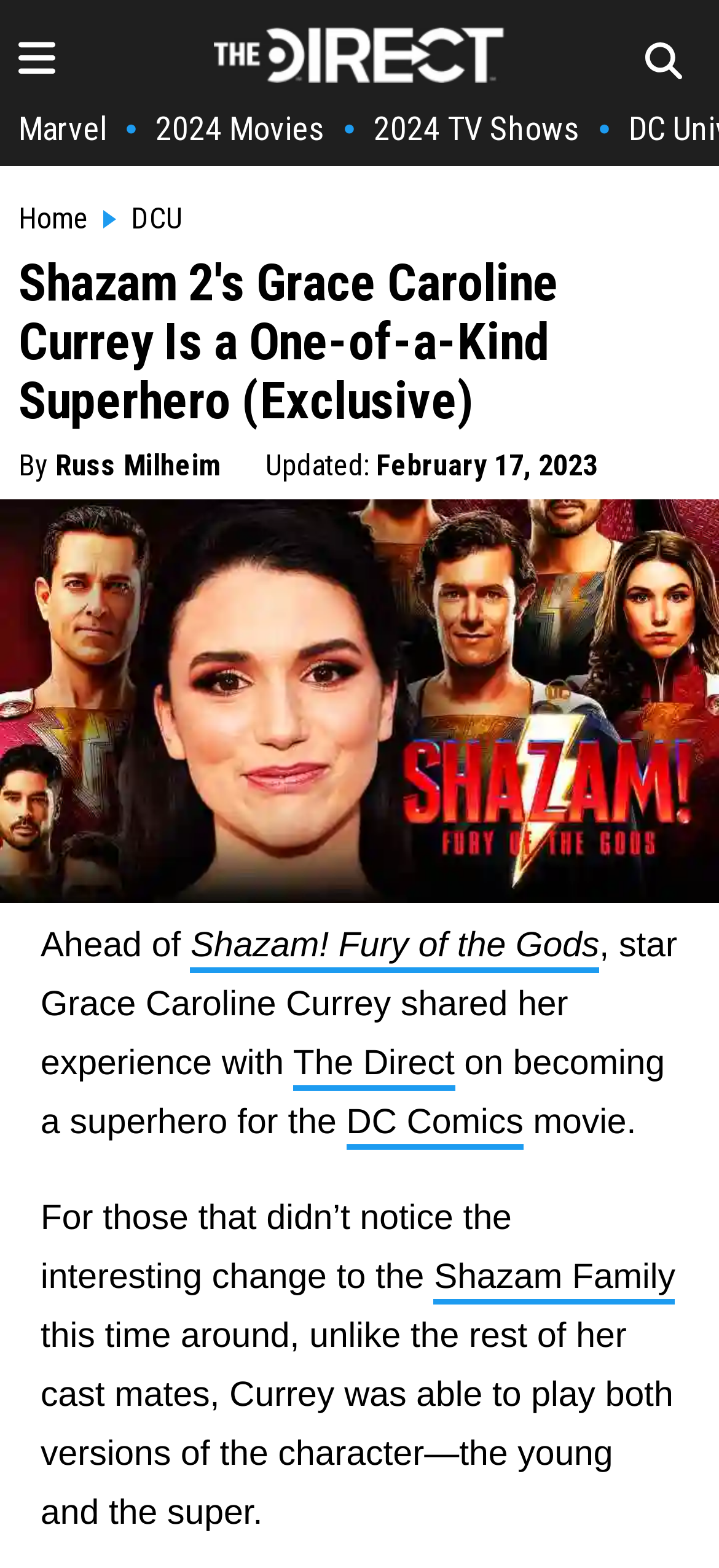What is the name of the superhero movie?
Please provide a detailed and comprehensive answer to the question.

I found the answer by looking at the text content of the link element with the text 'Shazam! Fury of the Gods' which is located at [0.265, 0.591, 0.834, 0.621] coordinates.